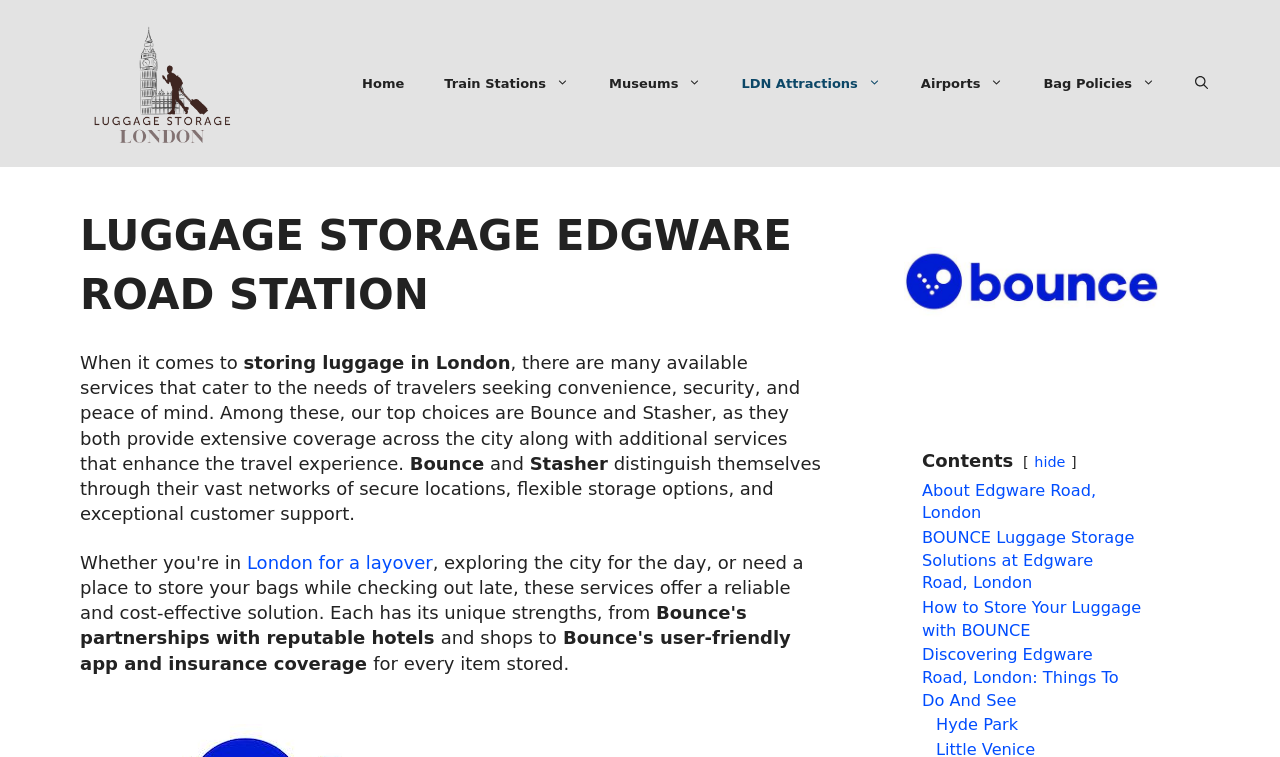Explain in detail what you observe on this webpage.

The webpage is about luggage storage services at Edgware Road Station in London. At the top, there is a banner with a link to "Luggage Storage London" and an image of the same name. Below the banner, there is a navigation menu with links to various pages, including "Home", "Train Stations", "Museums", and more.

The main content of the page is divided into two sections. On the left, there is a header with the title "LUGGAGE STORAGE EDGWARE ROAD STATION" and a paragraph of text that discusses the convenience and security of storing luggage in London. The text mentions two services, Bounce and Stasher, which offer extensive coverage across the city and additional services to enhance the travel experience.

On the right, there is a complementary section with a figure containing a link to the "bounce logo" and an image of the same name. Below the figure, there are several links to related pages, including "About Edgware Road, London", "BOUNCE Luggage Storage Solutions at Edgware Road, London", and more.

The page also has a call-to-action link to "Store your luggage with us for a hassle-free day in London" and a brief description of the service, which is to book luggage storage for peace of mind. Overall, the webpage provides information and resources for travelers looking to store their luggage at Edgware Road Station in London.